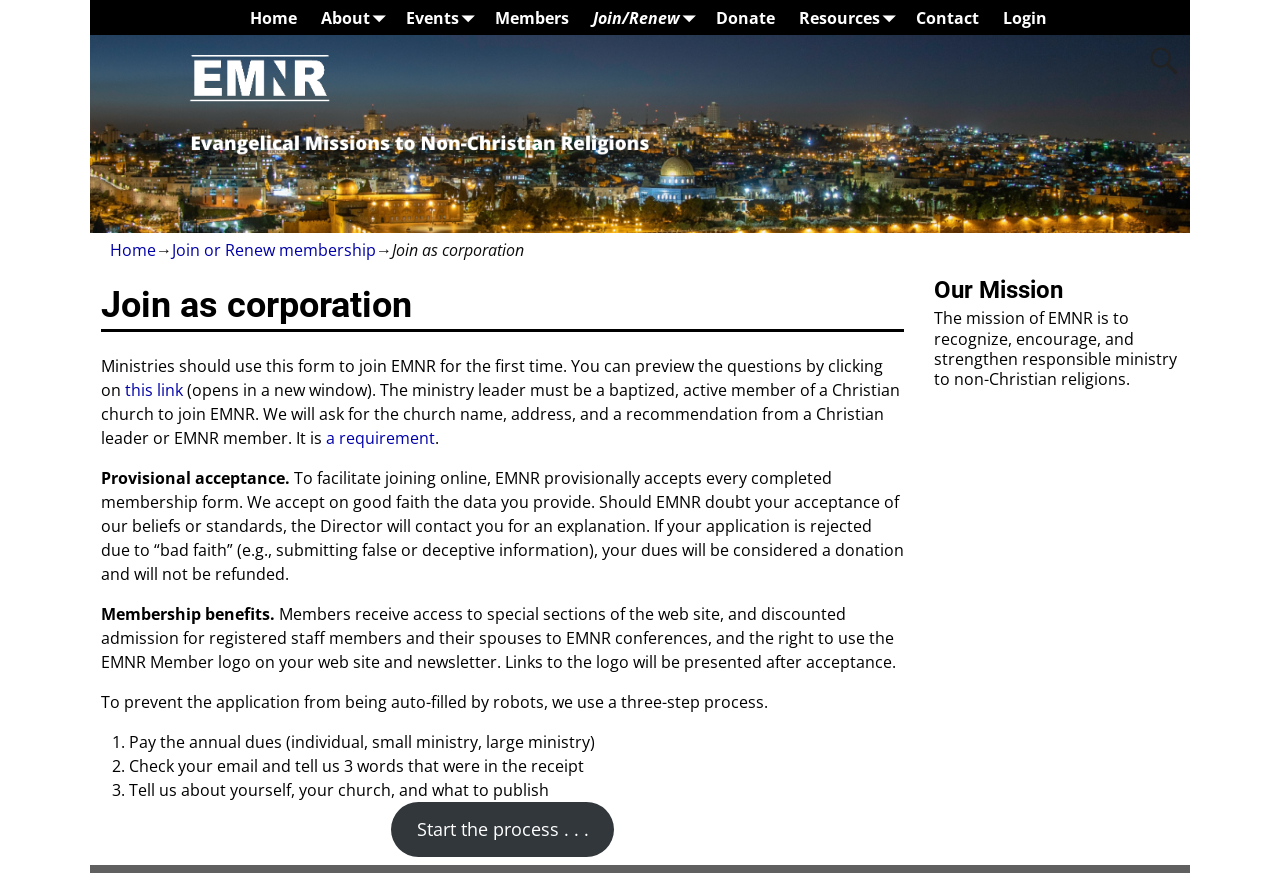Please give a one-word or short phrase response to the following question: 
What is the mission of EMNR?

Recognize, encourage, and strengthen responsible ministry to non-Christian religions